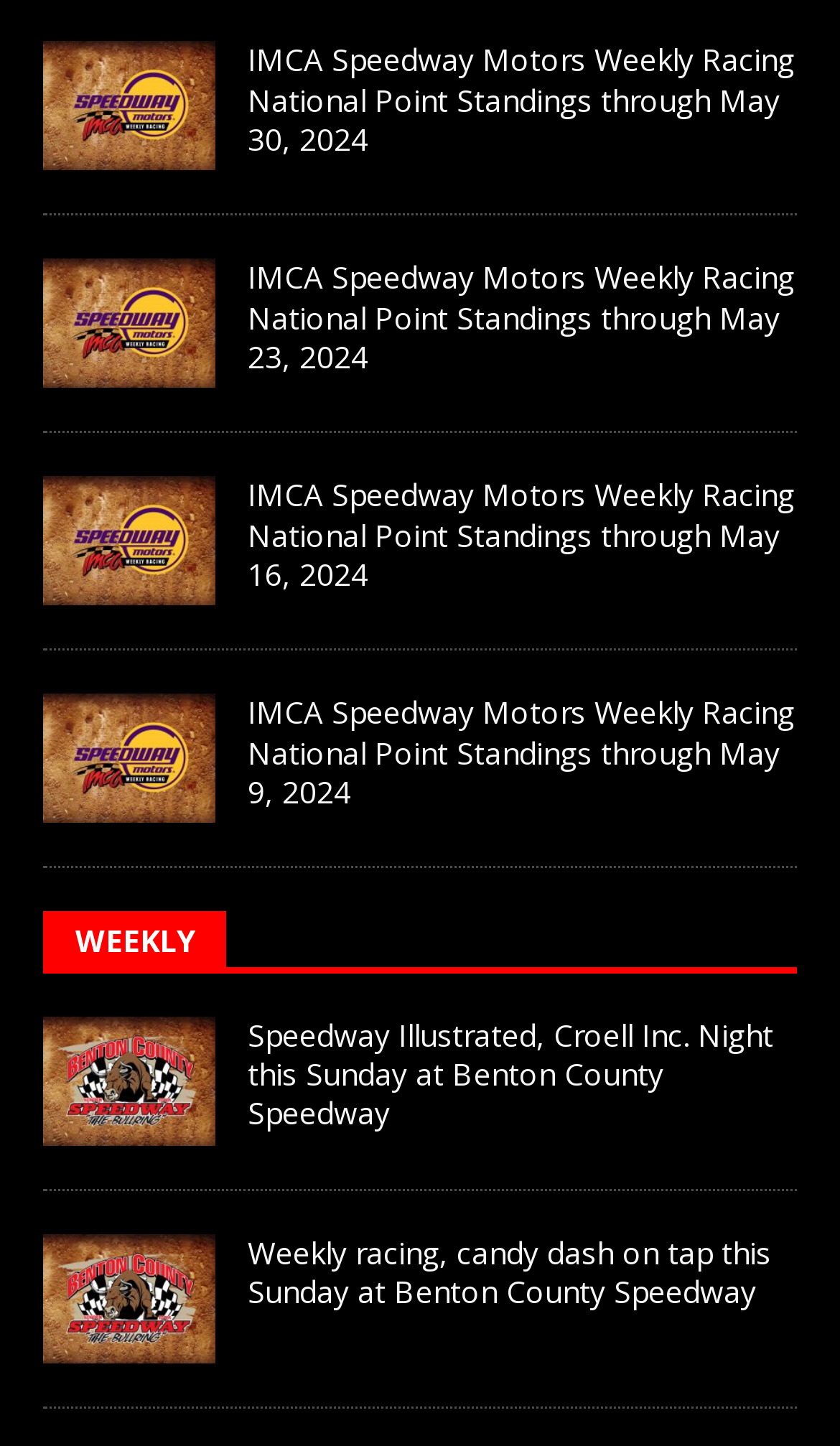Find the bounding box coordinates for the HTML element described as: "Weekly". The coordinates should consist of four float values between 0 and 1, i.e., [left, top, right, bottom].

[0.09, 0.637, 0.231, 0.665]